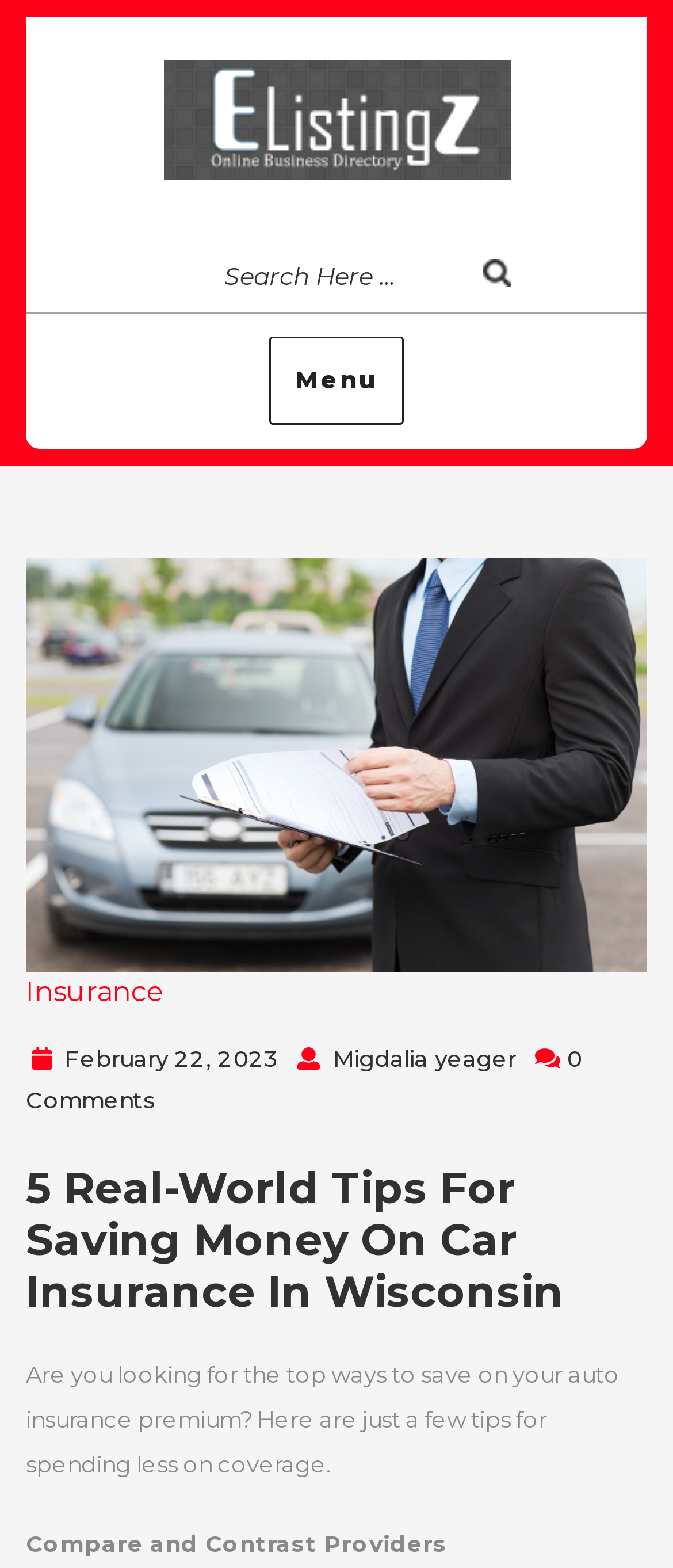Answer this question using a single word or a brief phrase:
How many comments does the article have?

0